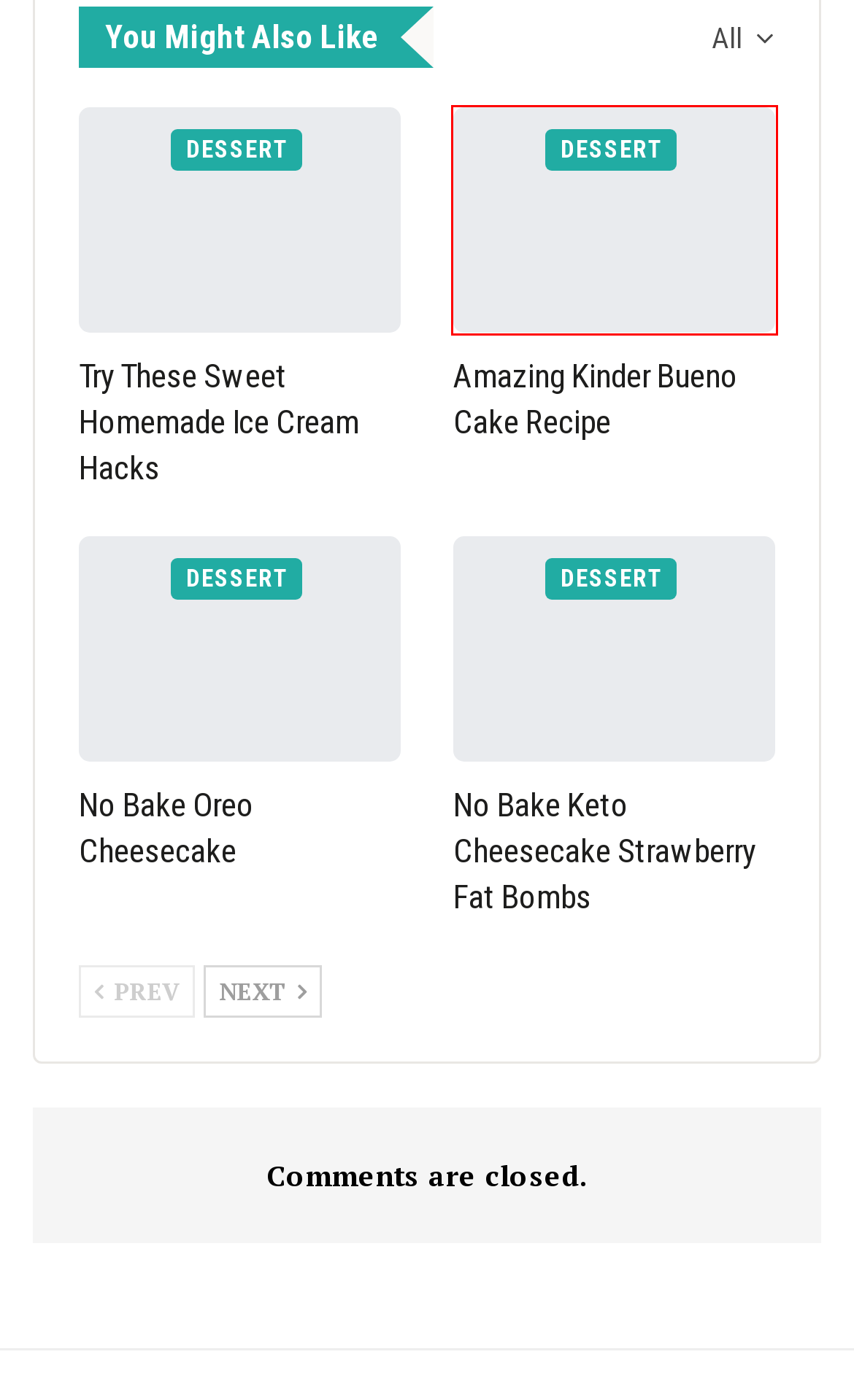Analyze the given webpage screenshot and identify the UI element within the red bounding box. Select the webpage description that best matches what you expect the new webpage to look like after clicking the element. Here are the candidates:
A. 5 Easy Kitchen Updates | Low Budget For Remodeling
B. Planning Food For A Road Trip: 6 Tips | Cook & Hook
C. Try These Sweet Homemade Ice Cream Hacks ✔️
D. Quick And Easy Dessert Recipes, Best Desserts | Cook & Hook
E. Author - Rafael Korik | Cook & Hook
F. No Bake Keto Cheesecake Strawberry Fat Bombs | 2024
G. Food Recipes: Easy & Healthy Recipes, | Cook & Hook
H. Amazing Kinder Bueno Cake Recipe 2024 | Cook & Hook

H